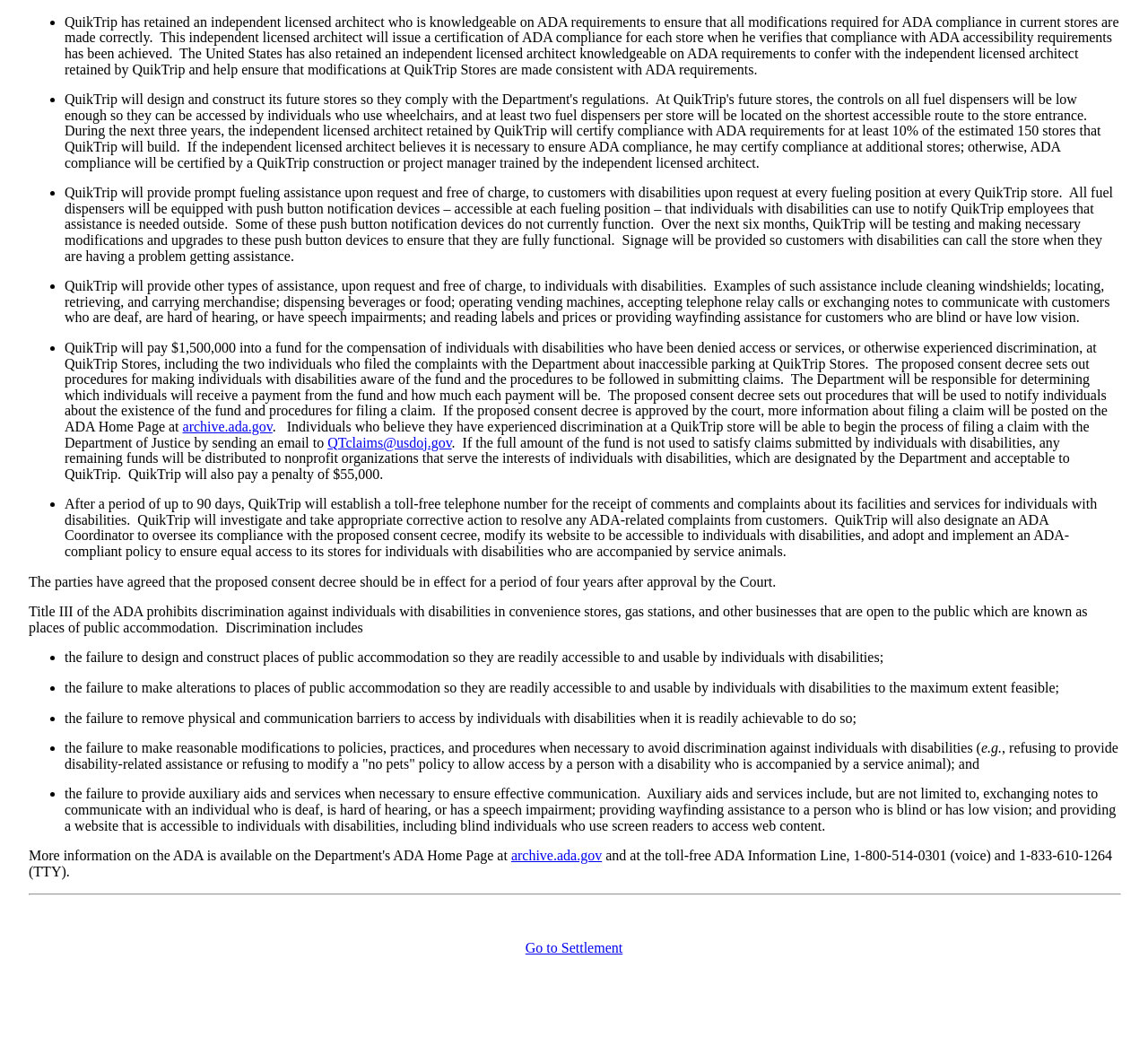Please specify the bounding box coordinates in the format (top-left x, top-left y, bottom-right x, bottom-right y), with values ranging from 0 to 1. Identify the bounding box for the UI component described as follows: archive.ada.gov

[0.159, 0.4, 0.237, 0.415]